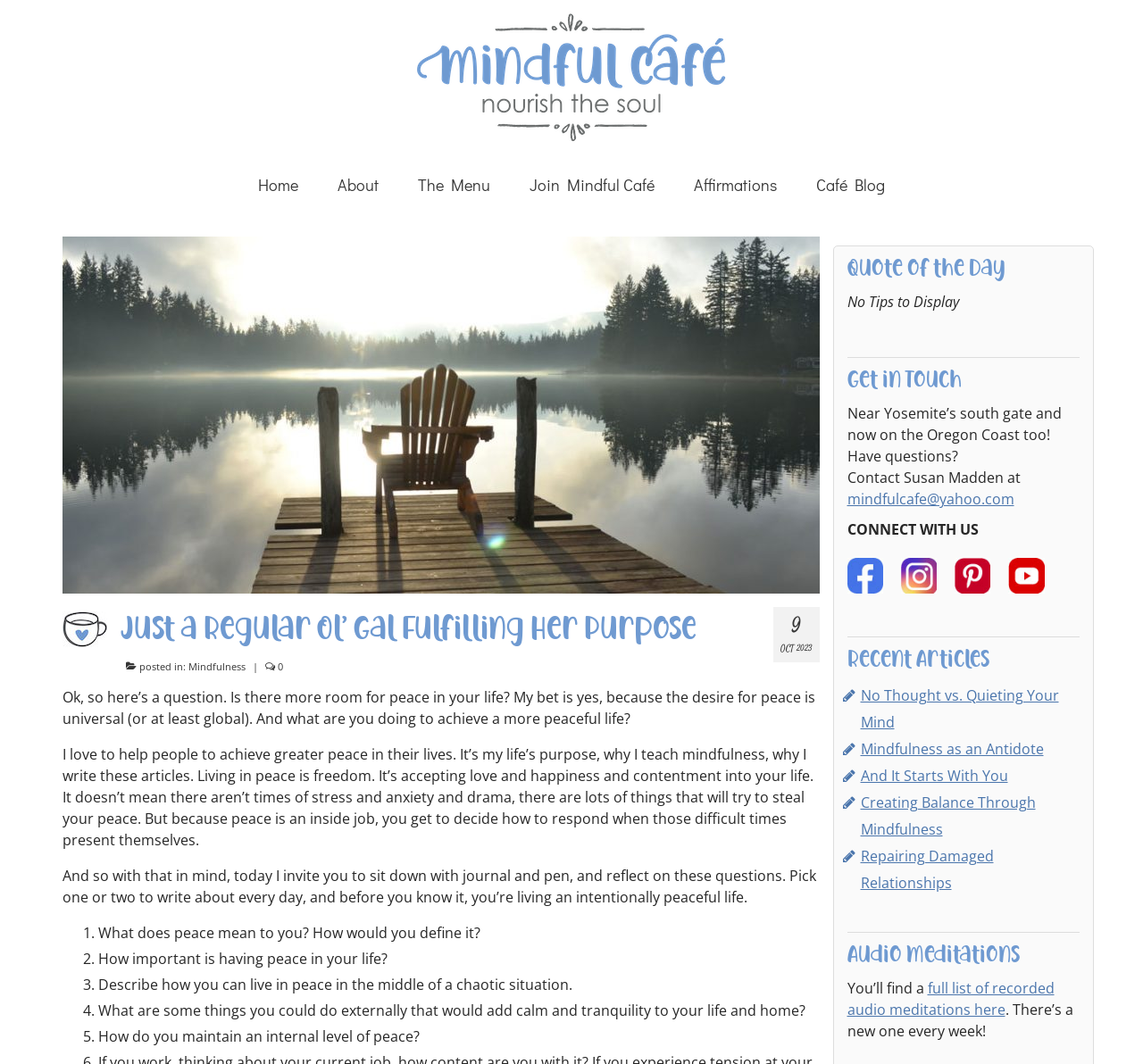Please identify the bounding box coordinates of the element's region that needs to be clicked to fulfill the following instruction: "Visit the Ubuntu page". The bounding box coordinates should consist of four float numbers between 0 and 1, i.e., [left, top, right, bottom].

None